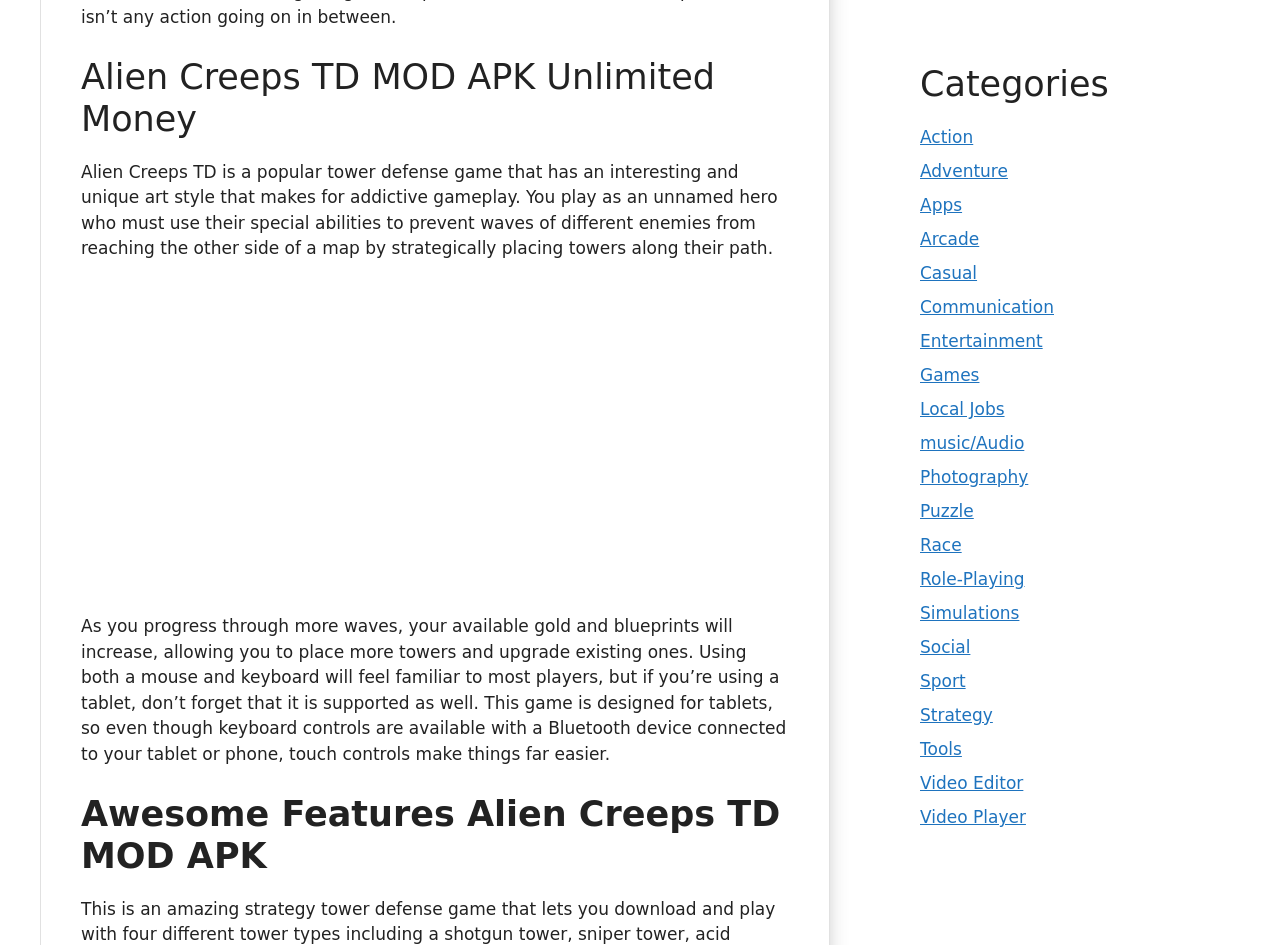Can you identify the bounding box coordinates of the clickable region needed to carry out this instruction: 'View the 'Alien Creeps TD MOD APK' image'? The coordinates should be four float numbers within the range of 0 to 1, stated as [left, top, right, bottom].

[0.063, 0.304, 0.616, 0.65]